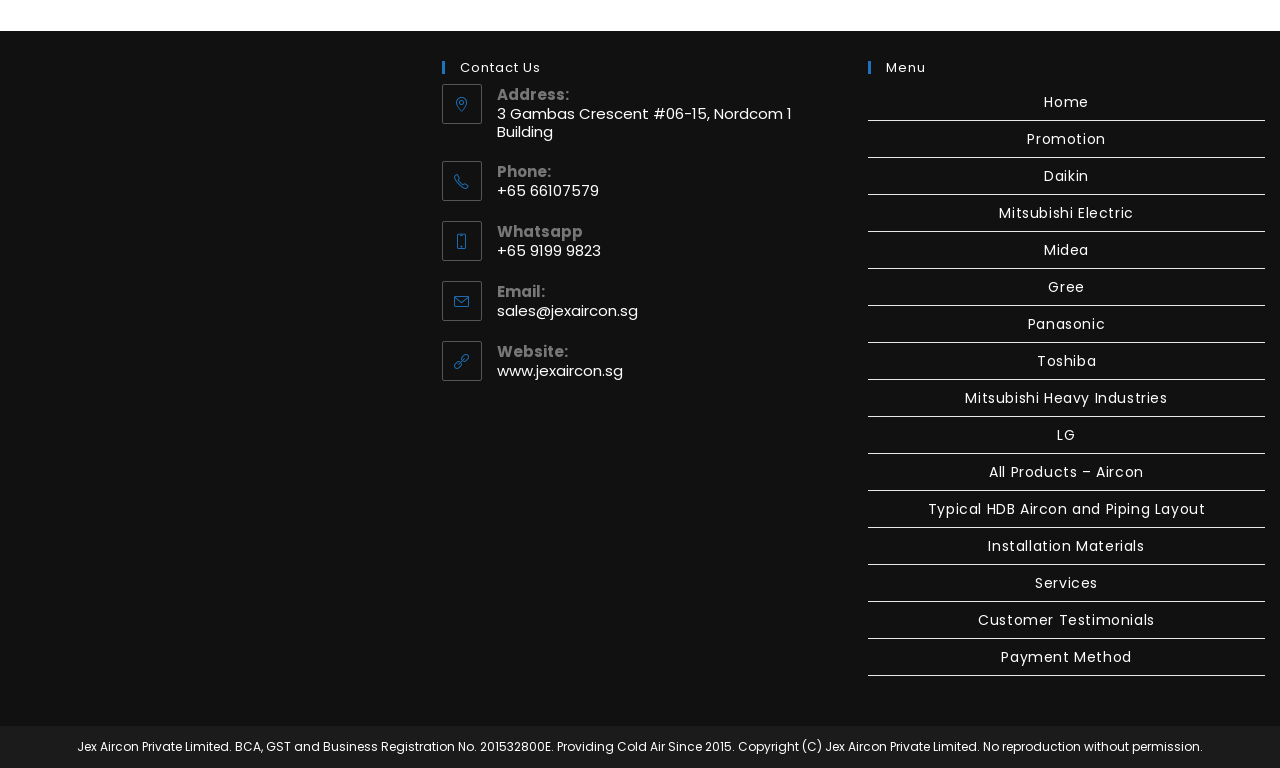Specify the bounding box coordinates of the region I need to click to perform the following instruction: "Click Promotion". The coordinates must be four float numbers in the range of 0 to 1, i.e., [left, top, right, bottom].

[0.678, 0.158, 0.988, 0.205]